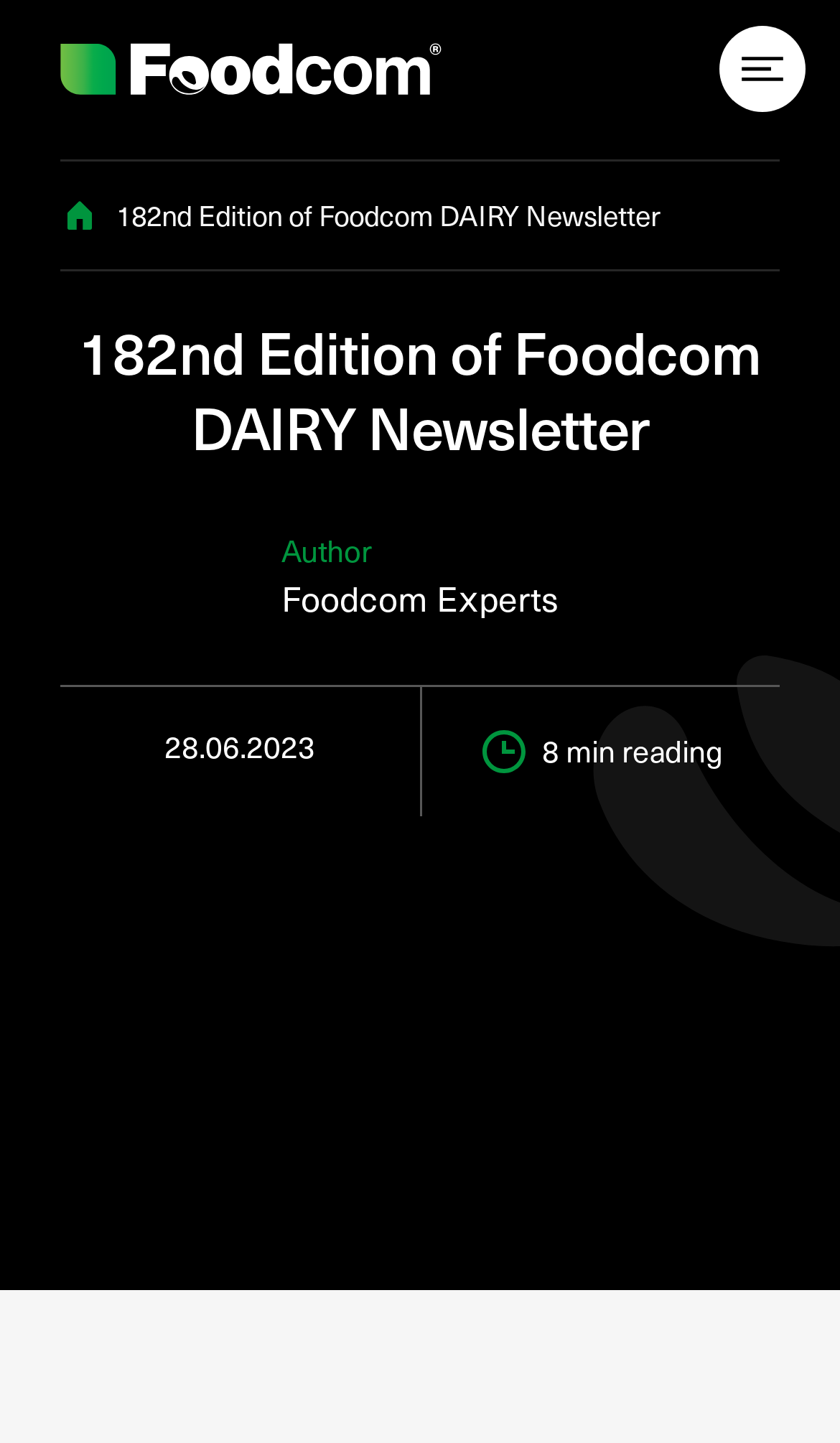Provide a brief response to the question below using a single word or phrase: 
Who is the author of the newsletter?

Foodcom Experts